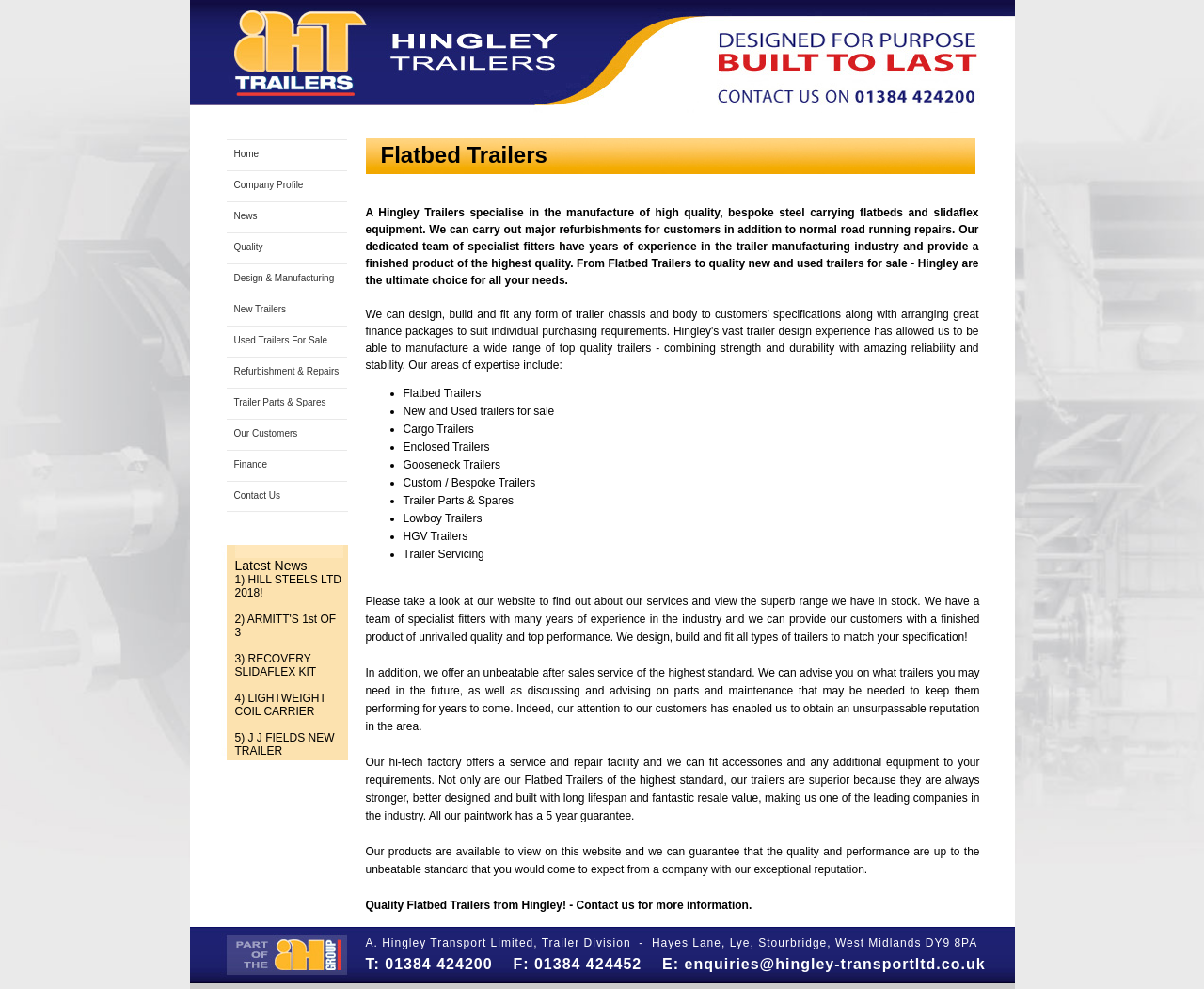Given the webpage screenshot, identify the bounding box of the UI element that matches this description: "Quality".

[0.188, 0.234, 0.288, 0.265]